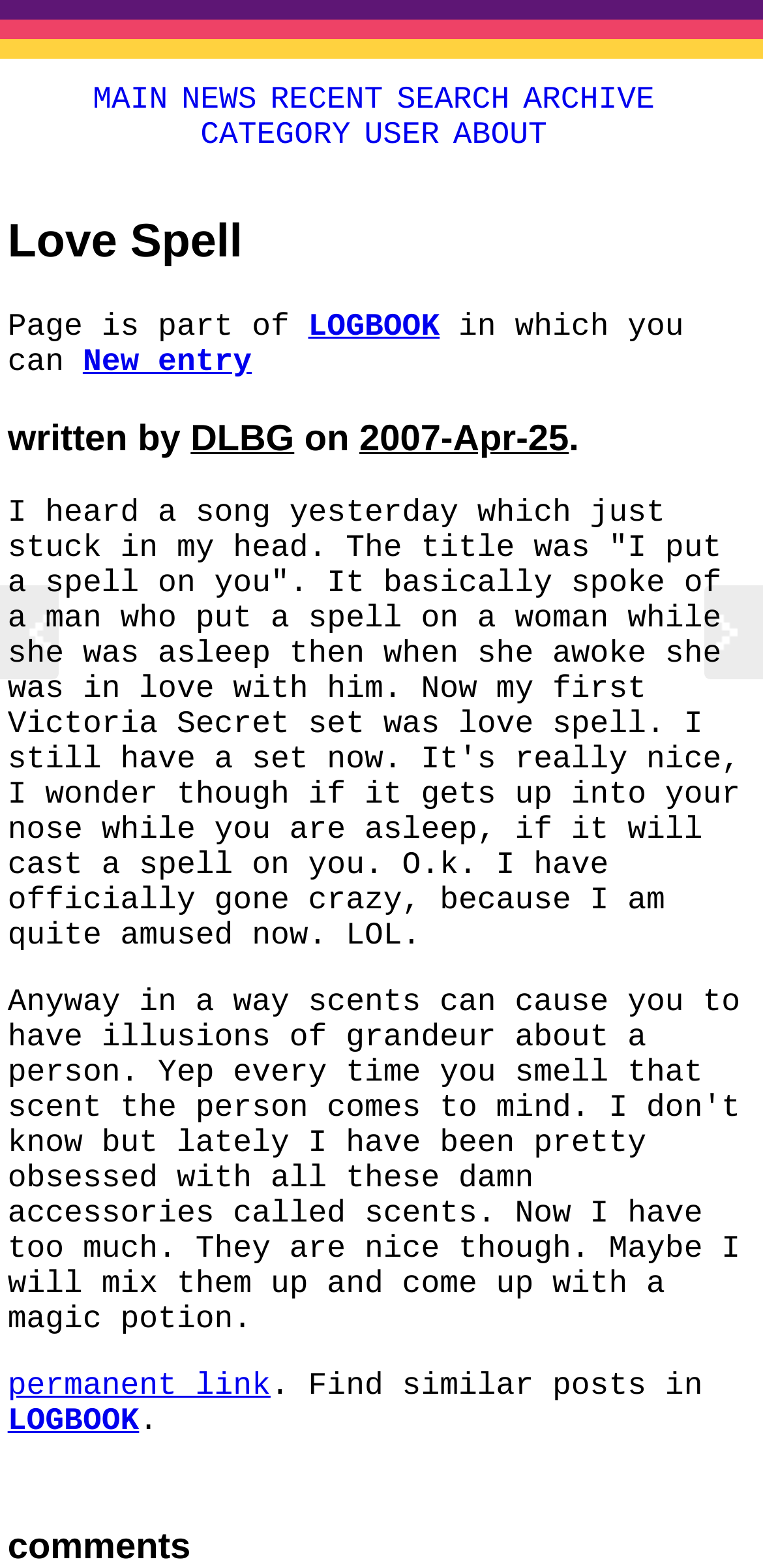Please identify the bounding box coordinates of the element on the webpage that should be clicked to follow this instruction: "go to main page". The bounding box coordinates should be given as four float numbers between 0 and 1, formatted as [left, top, right, bottom].

[0.119, 0.051, 0.223, 0.076]